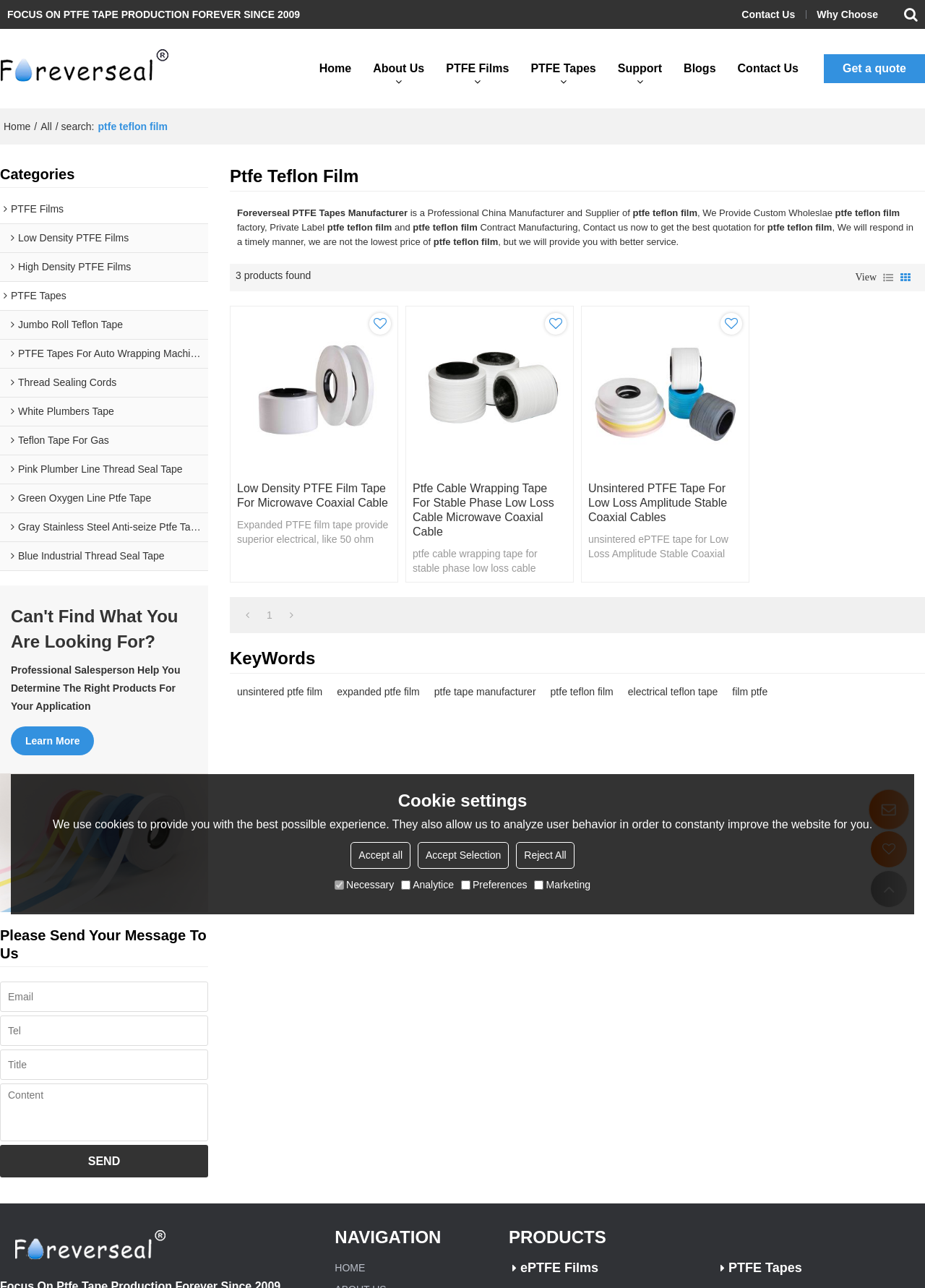Specify the bounding box coordinates of the area that needs to be clicked to achieve the following instruction: "Click on 'Low density PTFE film tape for microwave coaxial cable'".

[0.256, 0.243, 0.423, 0.363]